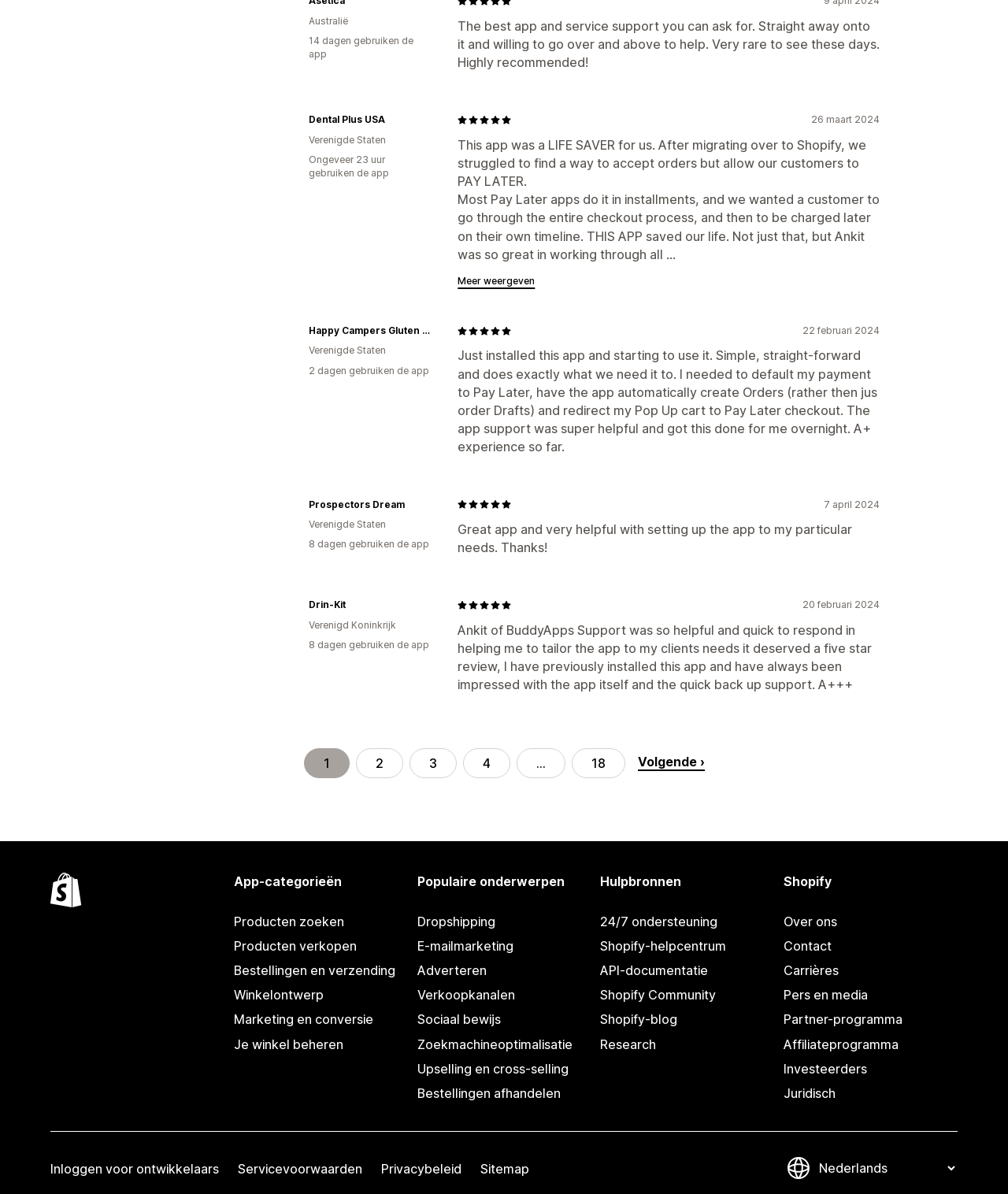Please pinpoint the bounding box coordinates for the region I should click to adhere to this instruction: "View 'Producten zoeken'".

[0.232, 0.762, 0.404, 0.782]